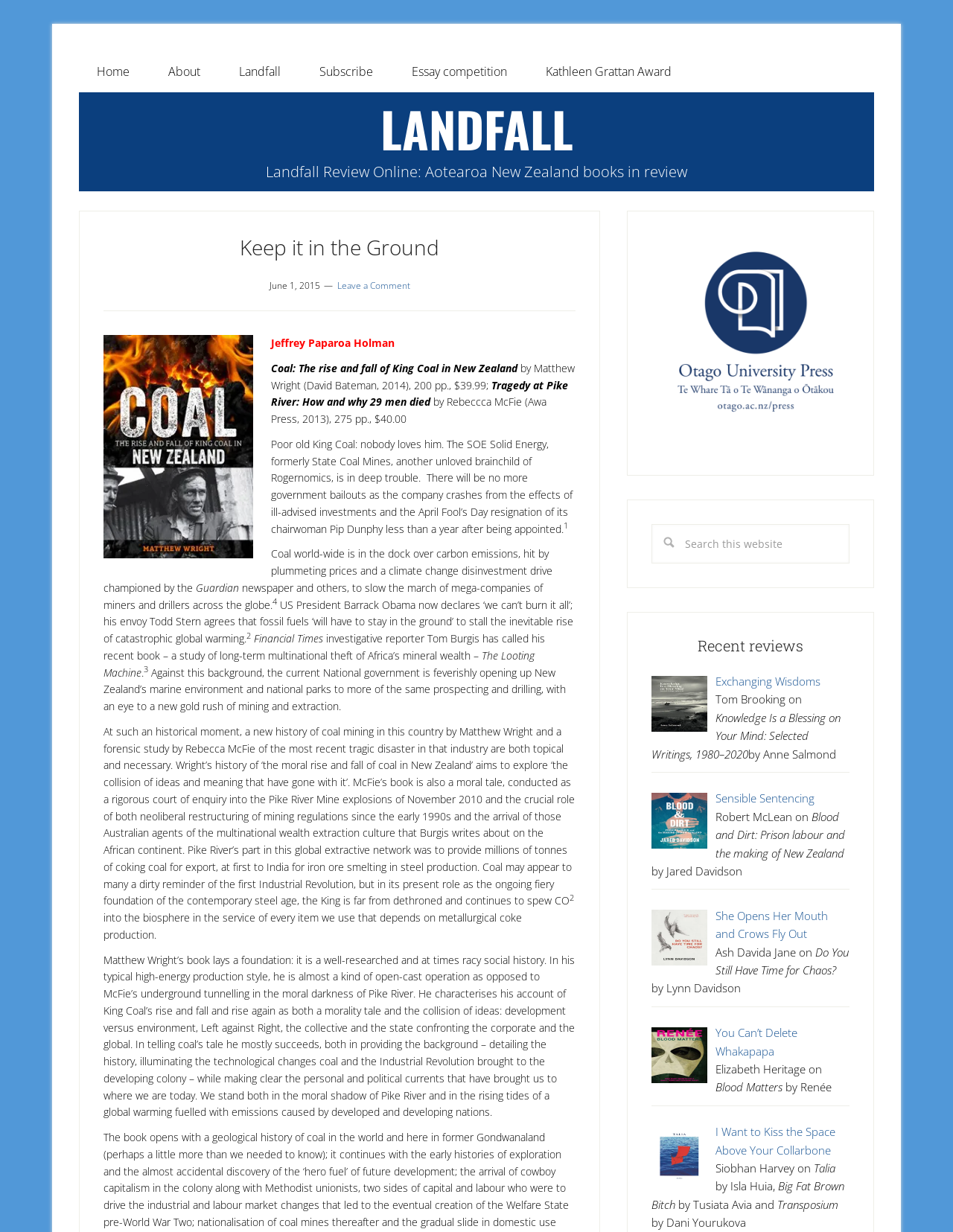Identify the bounding box coordinates for the UI element described as follows: Landfall. Use the format (top-left x, top-left y, bottom-right x, bottom-right y) and ensure all values are floating point numbers between 0 and 1.

[0.232, 0.041, 0.313, 0.075]